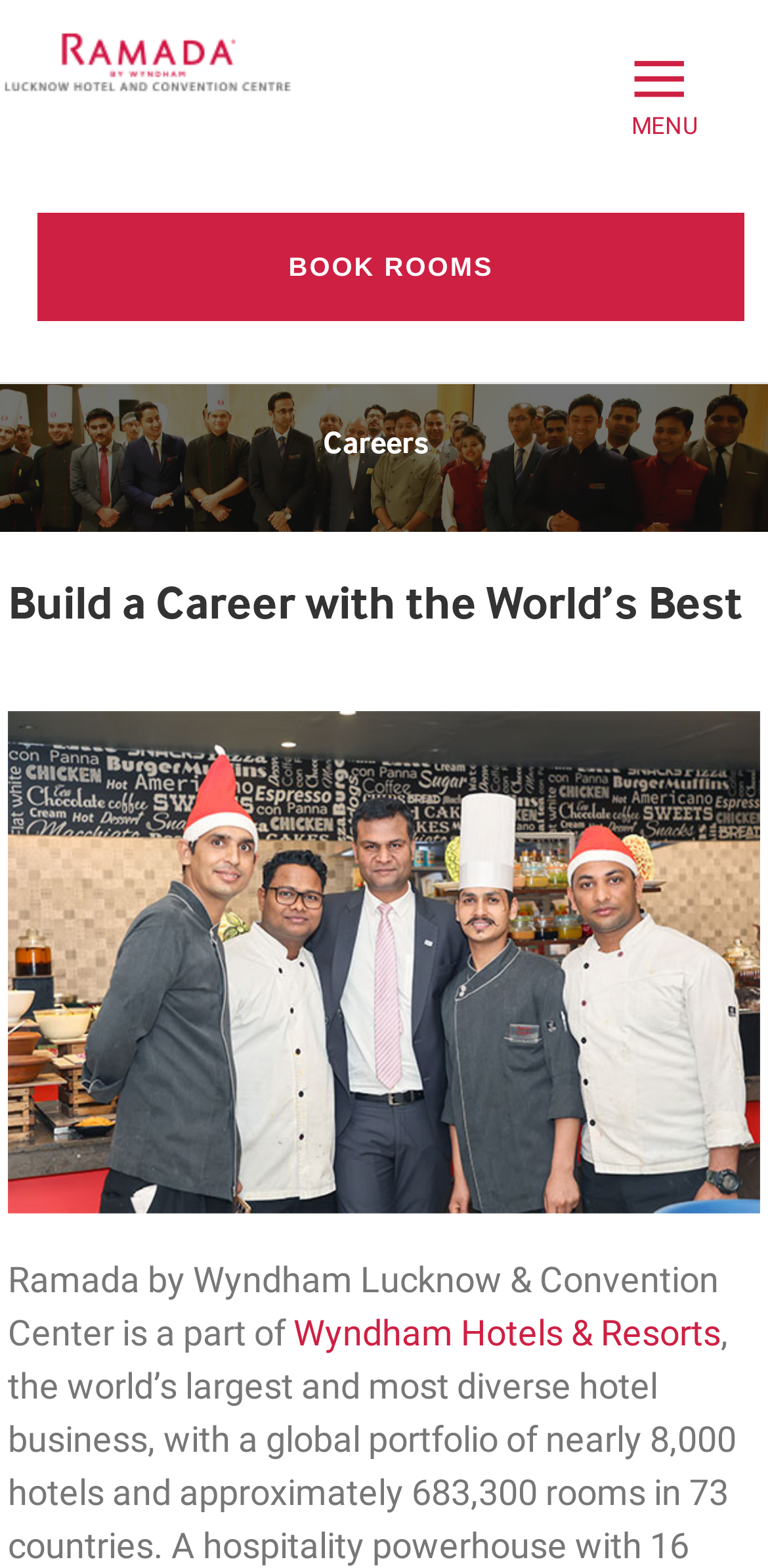Please answer the following question using a single word or phrase: 
What is the purpose of the webpage?

Careers